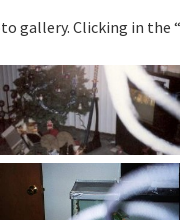Use a single word or phrase to respond to the question:
What is unusual about the image?

Ethereal white streaks